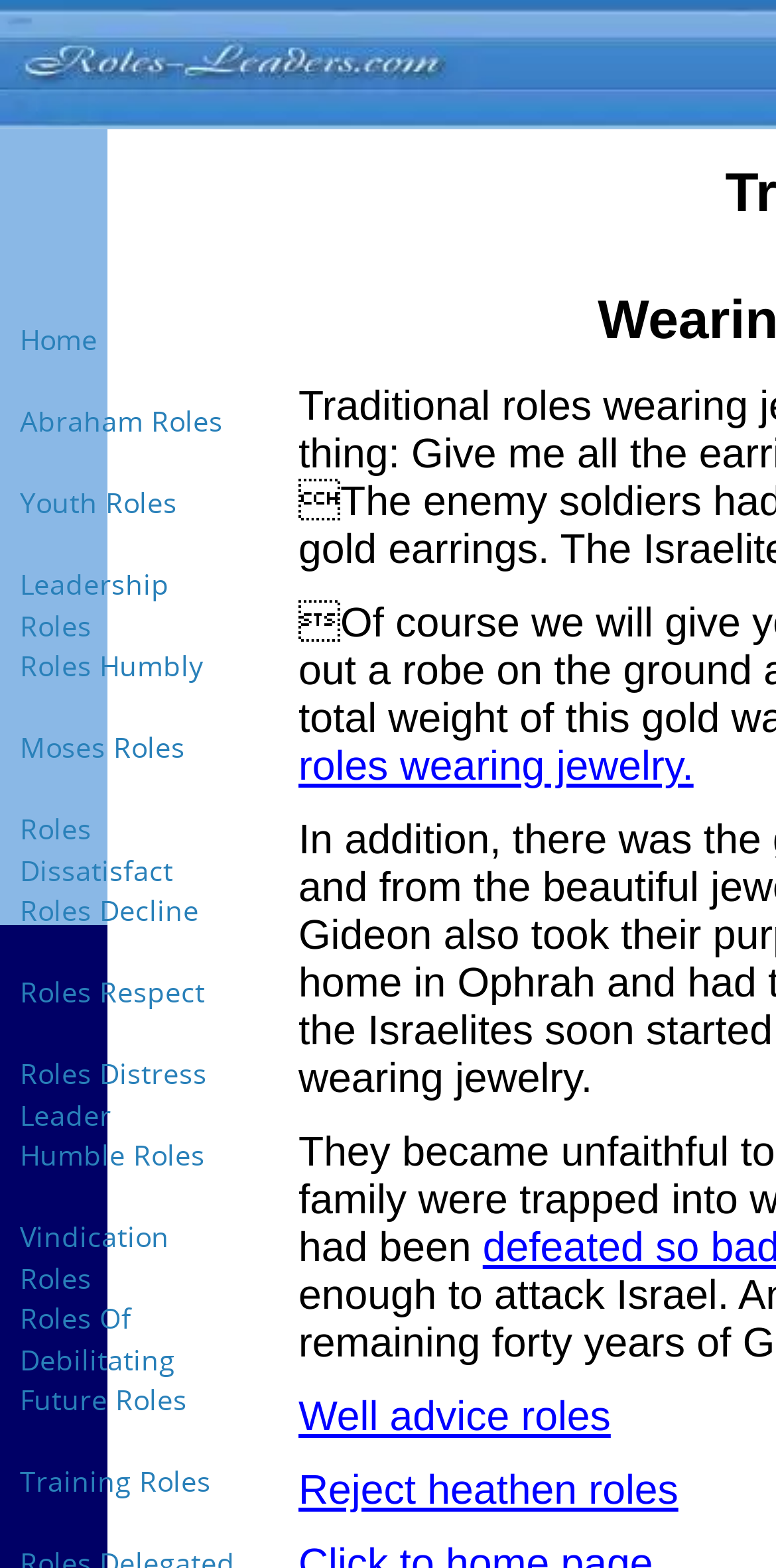Specify the bounding box coordinates for the region that must be clicked to perform the given instruction: "View Abraham Roles".

[0.0, 0.242, 0.333, 0.294]